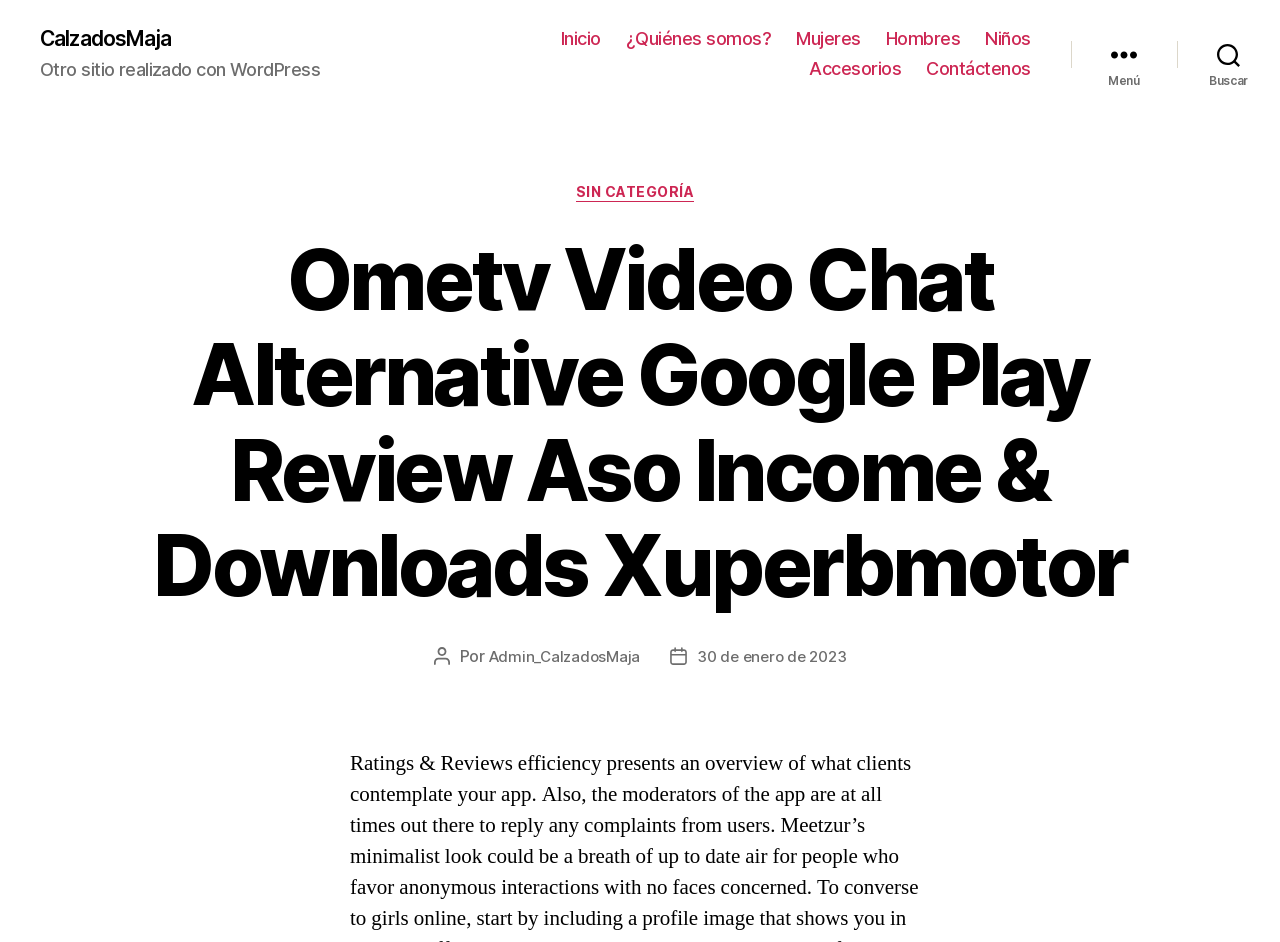Use a single word or phrase to answer this question: 
What is the category of the article?

SIN CATEGORÍA